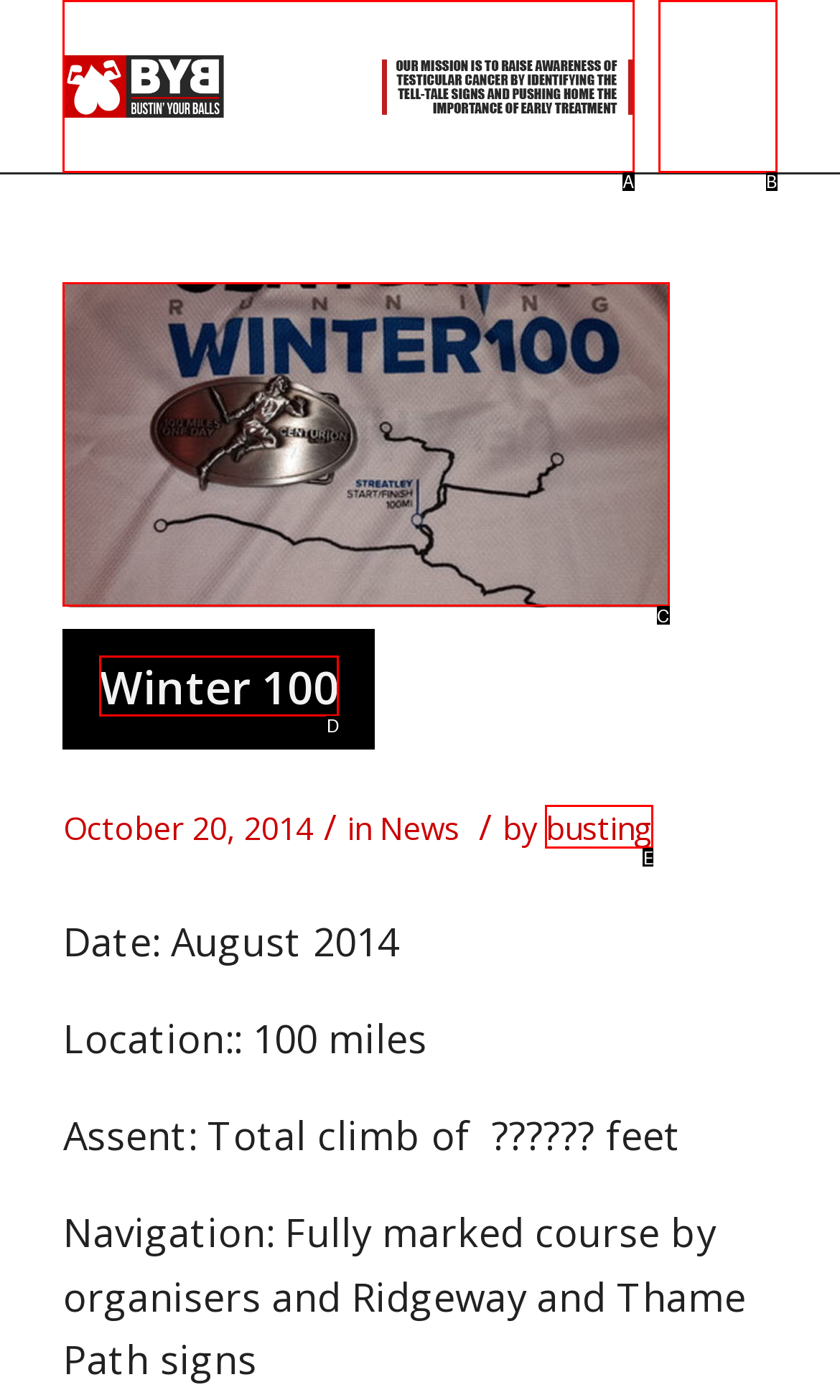Select the letter of the UI element that best matches: Menu Menu
Answer with the letter of the correct option directly.

B